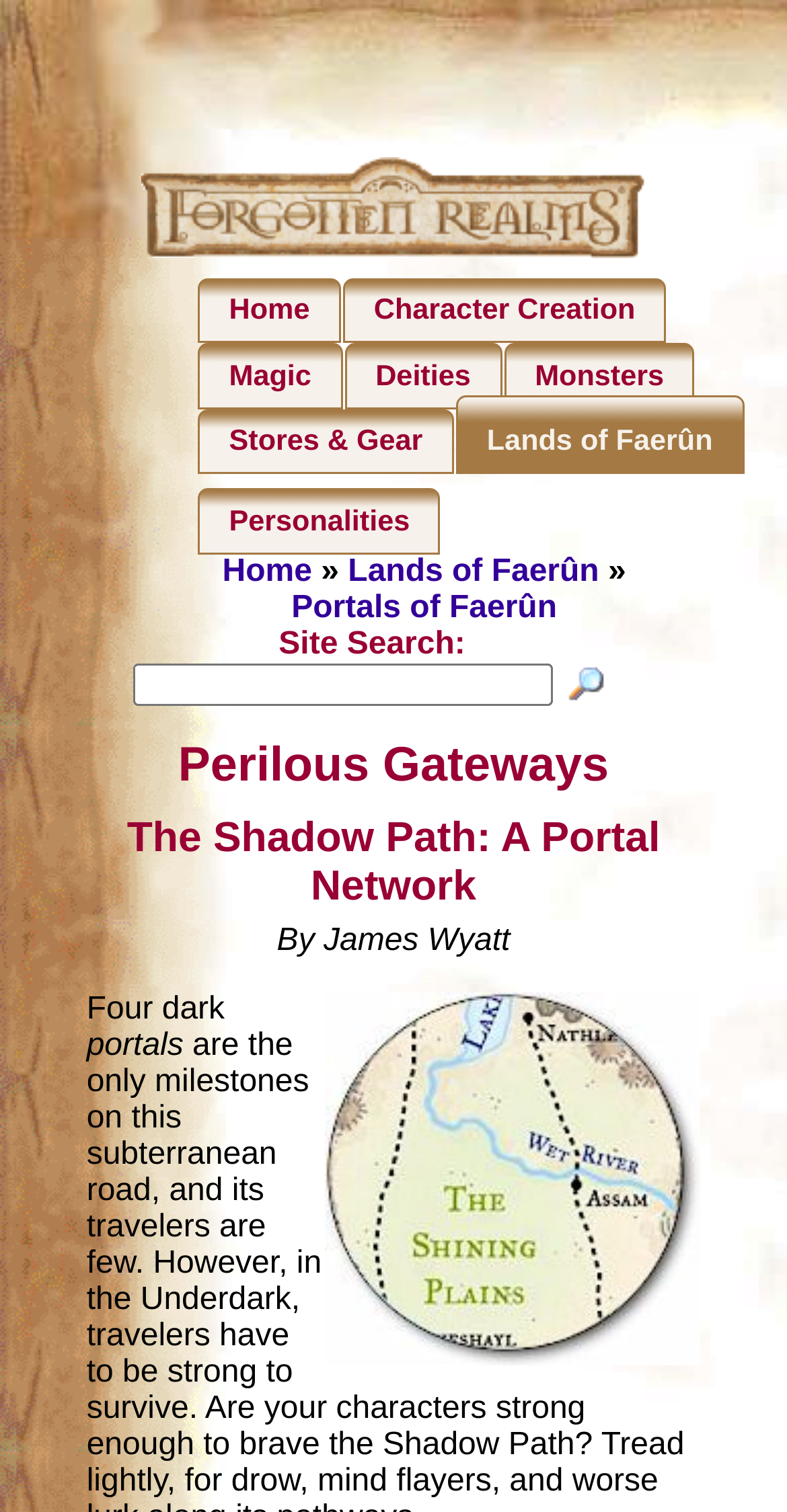Detail the various sections and features present on the webpage.

The webpage is about Perilous Gateways, specifically The Shadow Path: A Portal Network. At the top, there is an image of Forgotten Realms, taking up most of the width. Below the image, there is a navigation menu with 9 links: Home, Character Creation, Magic, Deities, Monsters, Stores & Gear, Lands of Faerûn, Personalities, and Portals of Faerûn. These links are arranged in two rows, with the first row containing 5 links and the second row containing 4 links.

To the right of the navigation menu, there is a search bar with a label "Site Search:" and a button labeled "Search". The search bar is positioned slightly below the navigation menu.

Further down, there are two headings: "Perilous Gateways" and "The Shadow Path: A Portal Network", which are centered and take up most of the width. Below the headings, there is a byline "By James Wyatt" and a brief description that starts with "Four dark portals". The description is divided into two lines, with "portals" on the second line.